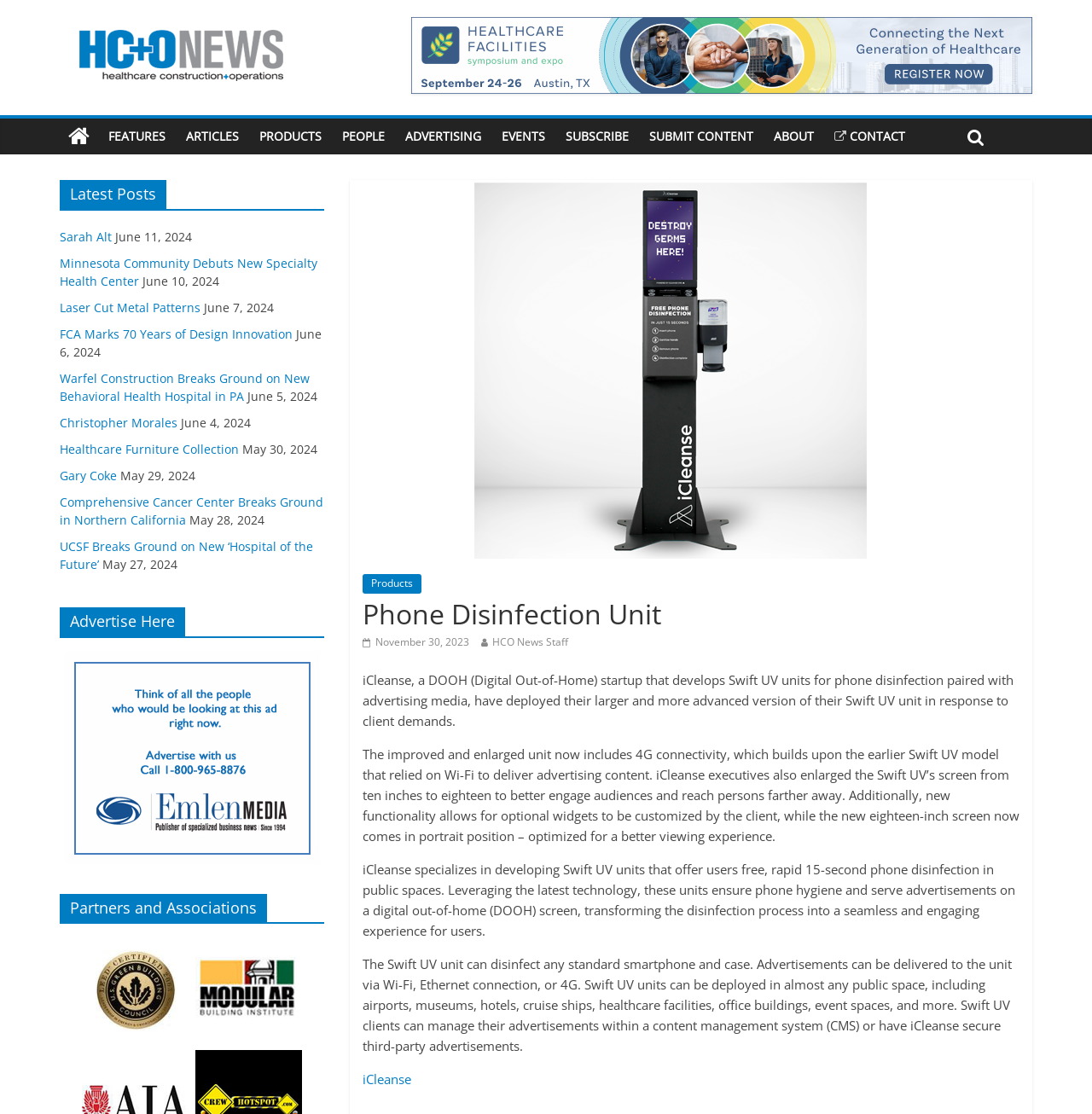Bounding box coordinates must be specified in the format (top-left x, top-left y, bottom-right x, bottom-right y). All values should be floating point numbers between 0 and 1. What are the bounding box coordinates of the UI element described as: November 30, 2023November 20, 2023

[0.332, 0.57, 0.43, 0.583]